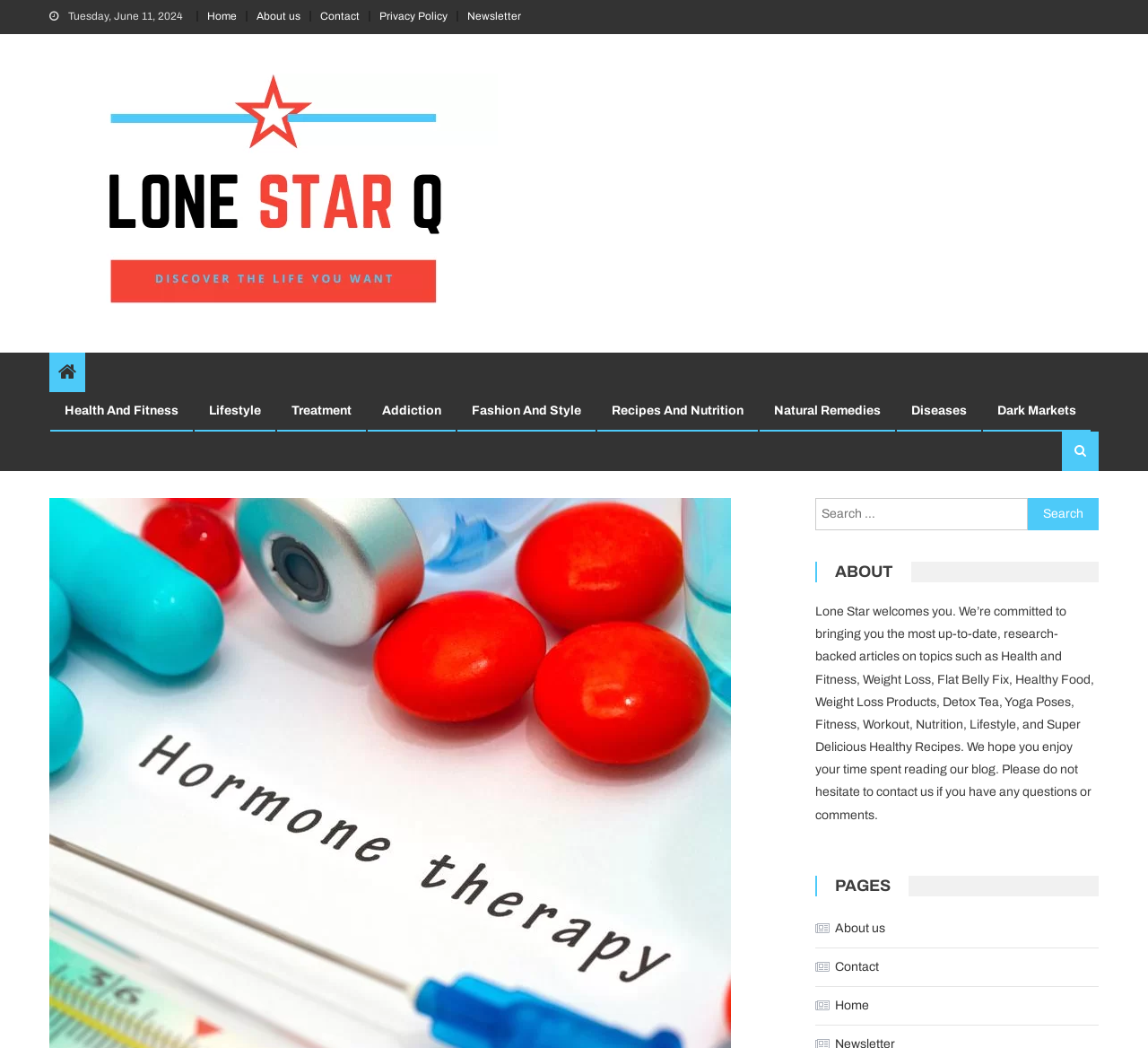Provide the bounding box coordinates for the area that should be clicked to complete the instruction: "Contact us".

[0.279, 0.009, 0.313, 0.021]